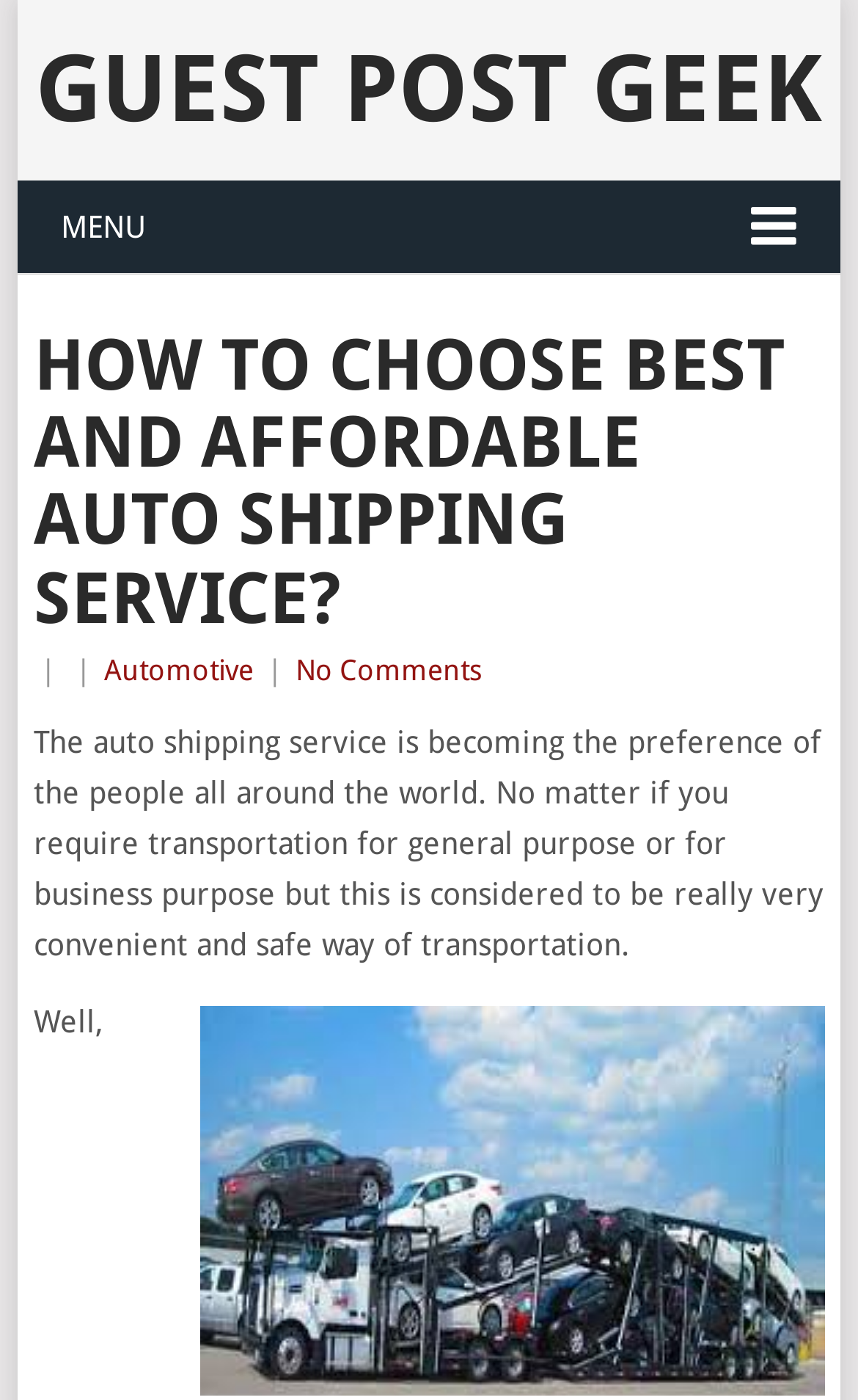Construct a comprehensive caption that outlines the webpage's structure and content.

The webpage is about choosing the best and affordable auto shipping service. At the top, there is a heading "GUEST POST GEEK" which is also a link. Below it, there is a link "MENU" with an icon. 

On the left side, there is a header section that spans almost the entire width of the page. Within this section, there is a heading "HOW TO CHOOSE BEST AND AFFORDABLE AUTO SHIPPING SERVICE?" followed by two vertical lines and two links, "Automotive" and "No Comments", separated by vertical lines. 

Below the header section, there is a block of text that occupies most of the page's width. The text explains that auto shipping services are becoming popular worldwide due to their convenience and safety, regardless of whether they are used for personal or business purposes.